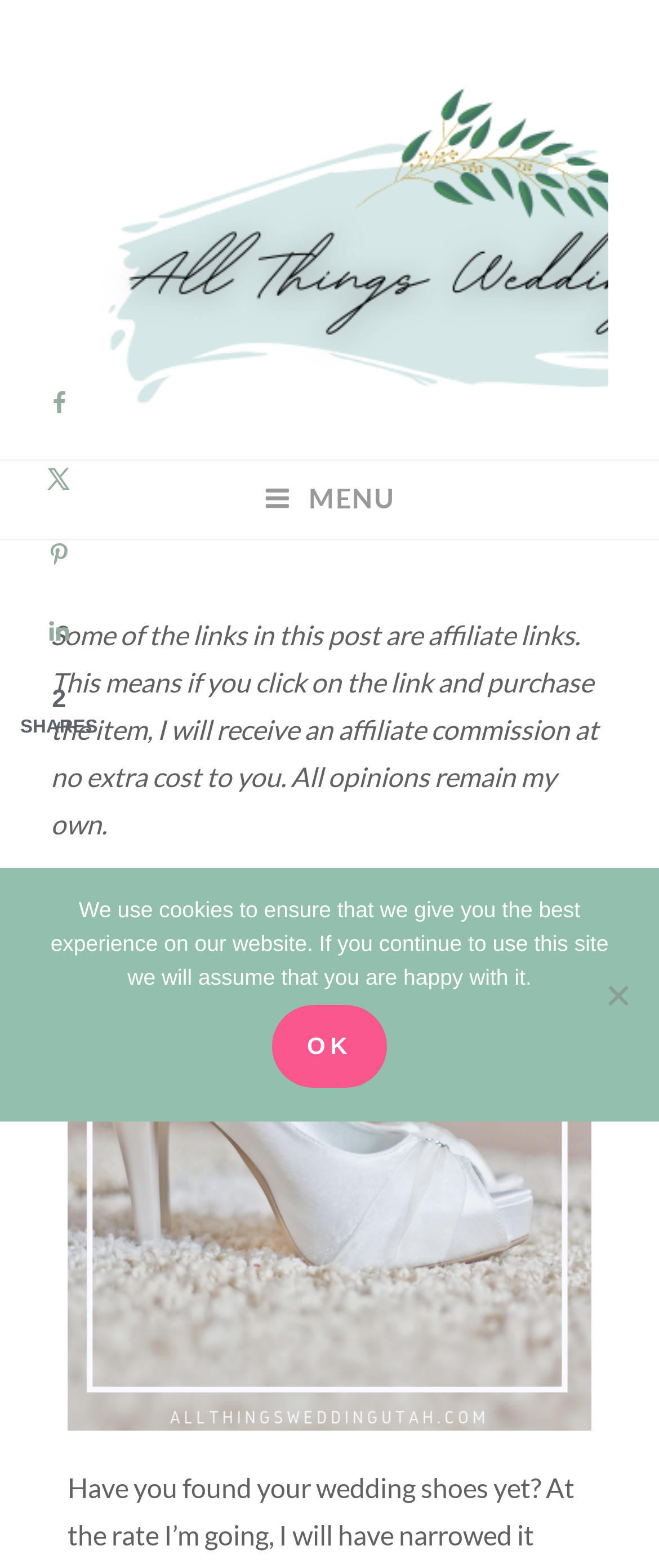What is the purpose of the social sharing sidebar?
Using the image, give a concise answer in the form of a single word or short phrase.

Share content